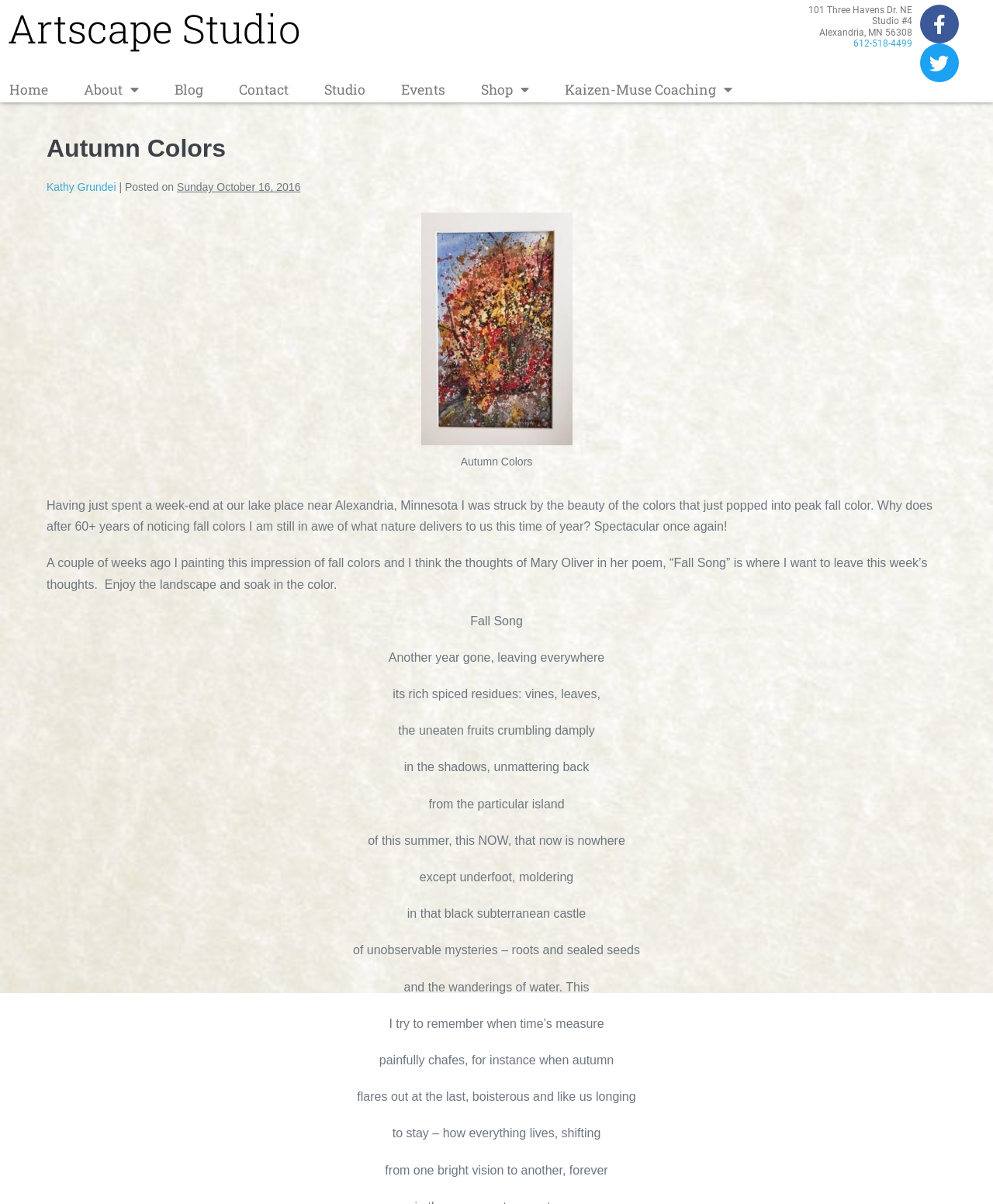Who is the author of the blog post?
Kindly offer a detailed explanation using the data available in the image.

I found the author of the blog post by looking at the main content section of the webpage, where the blog post is displayed. The author's name is written as a link, 'Kathy Grundei', below the title of the blog post.